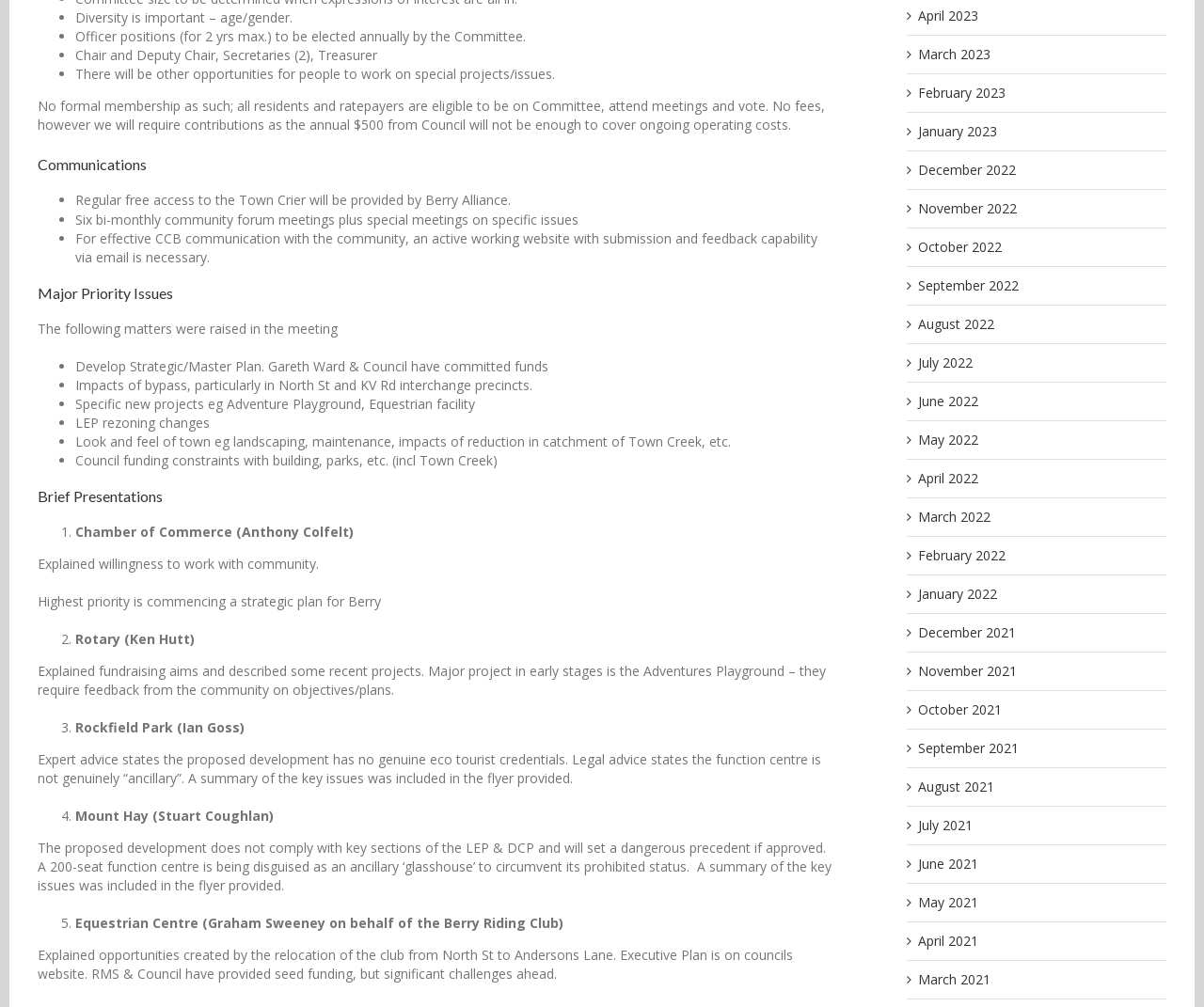How many secretaries will be elected annually?
Using the image, give a concise answer in the form of a single word or short phrase.

2